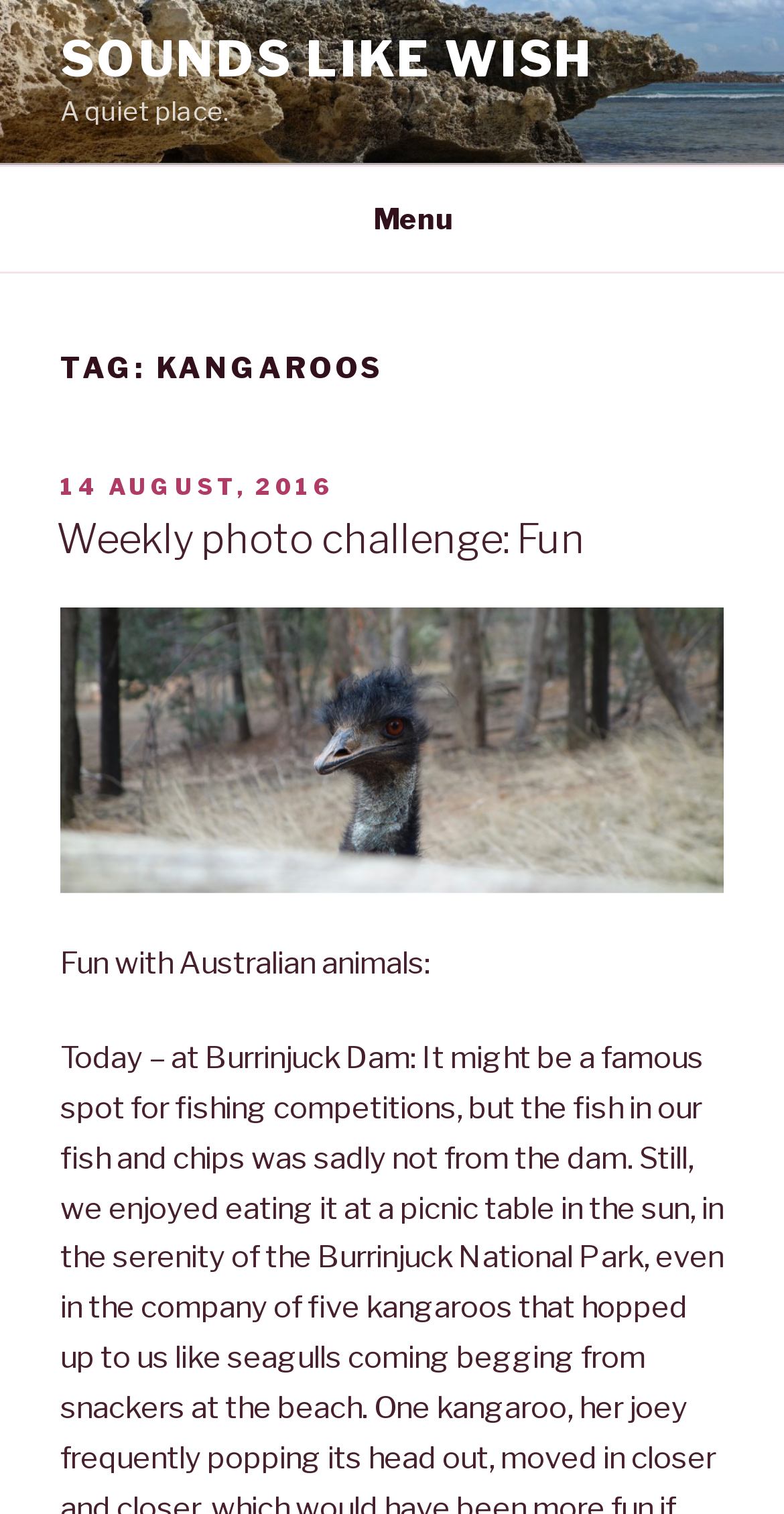Summarize the webpage with a detailed and informative caption.

The webpage is about kangaroos and appears to be a blog post or article. At the top, there is a link "SOUNDS LIKE WISH" and a short phrase "A quiet place." Below this, there is a top menu navigation bar that spans the entire width of the page, containing a button labeled "Menu" that can be expanded.

The main content of the page is headed by a title "TAG: KANGAROOS" which is followed by a section with a header that contains the posting date "14 AUGUST, 2016" and a link to the post title "Weekly photo challenge: Fun". This section also contains a brief description "Fun with Australian animals:".

There is no prominent image on the page, but the content is organized in a clear and structured manner, with headings and links that provide a sense of hierarchy and navigation. The overall tone of the page appears to be informative and casual, with a focus on sharing a personal experience or story related to kangaroos.